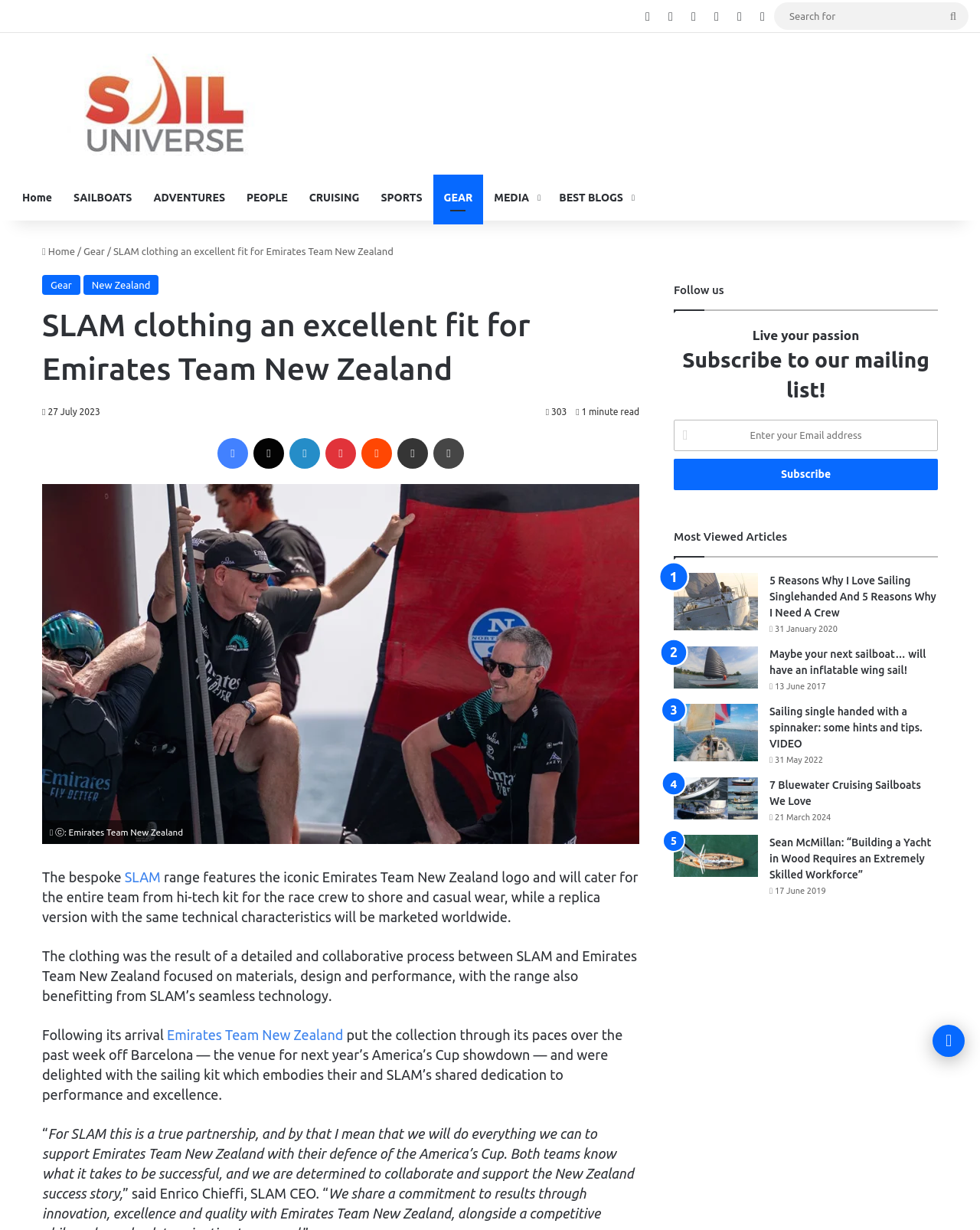Please examine the image and answer the question with a detailed explanation:
What is the location of the sailing event mentioned in the article?

I found the answer by looking at the text content of the webpage, specifically the sentence '...put the collection through its paces over the past week off Barcelona — the venue for next year’s America’s Cup showdown...' which mentions the location of the sailing event.